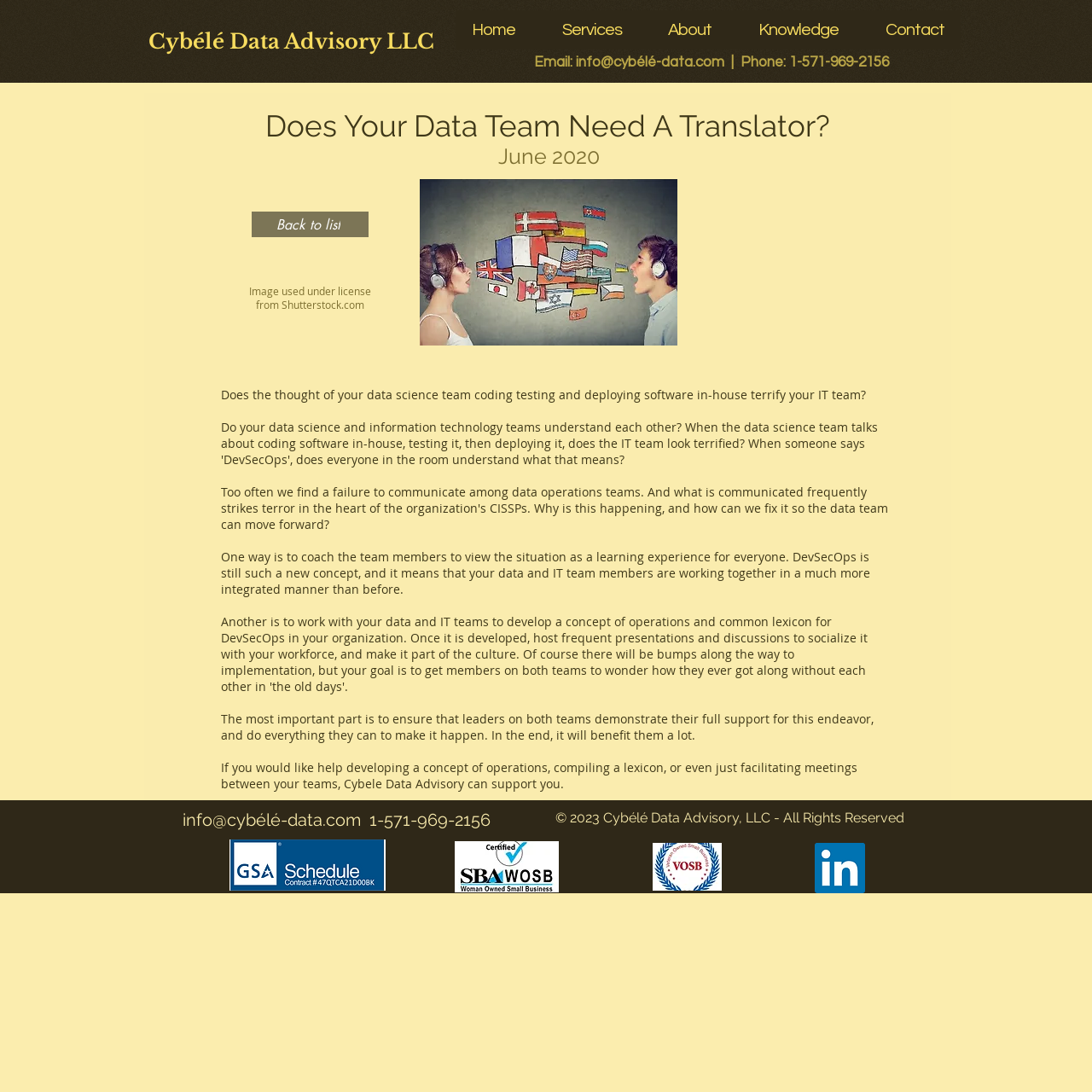Please identify the coordinates of the bounding box that should be clicked to fulfill this instruction: "Click the 'Contact' link".

[0.796, 0.01, 0.879, 0.045]